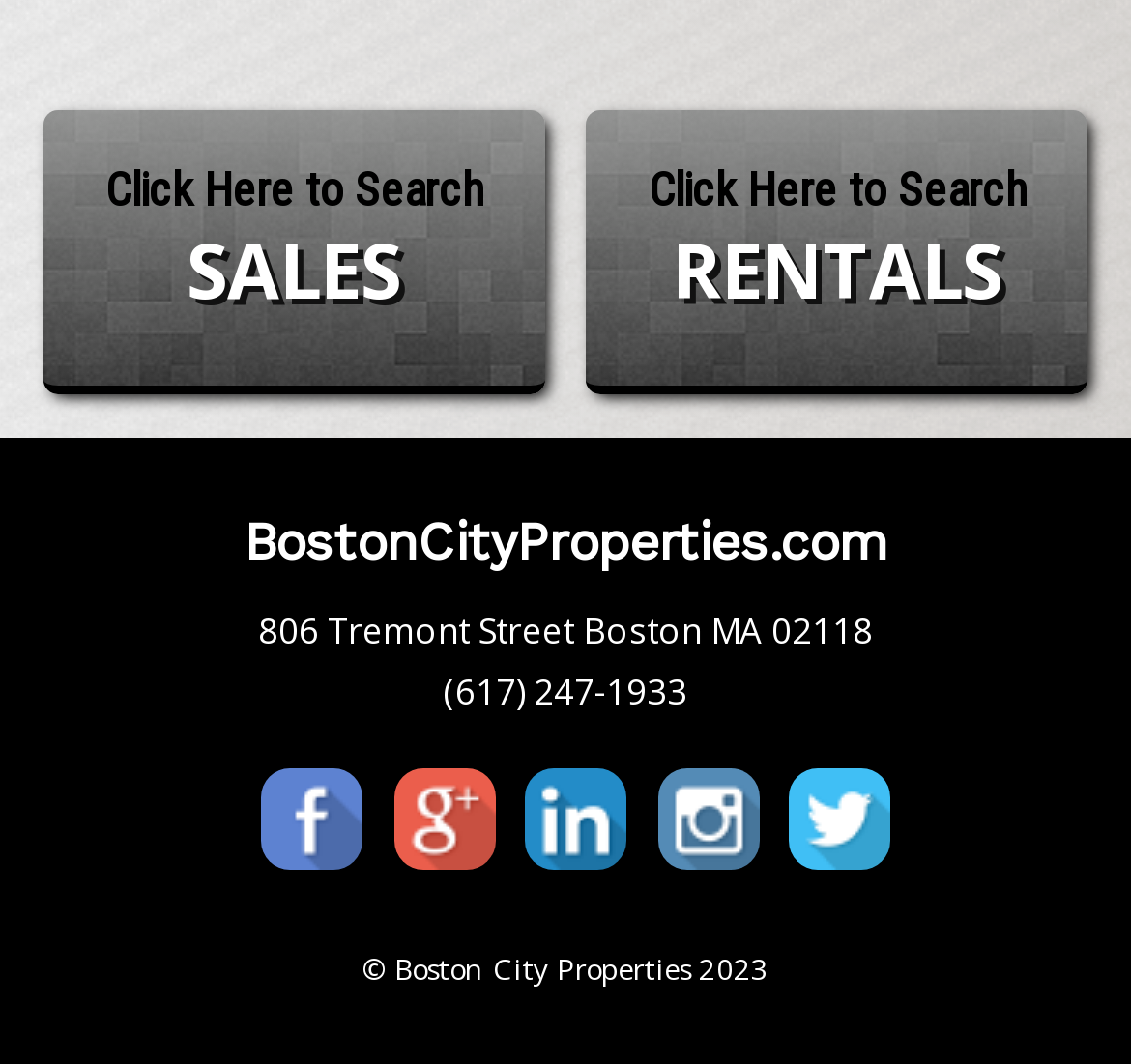Given the webpage screenshot and the description, determine the bounding box coordinates (top-left x, top-left y, bottom-right x, bottom-right y) that define the location of the UI element matching this description: alt="Facebook"

[0.231, 0.721, 0.321, 0.836]